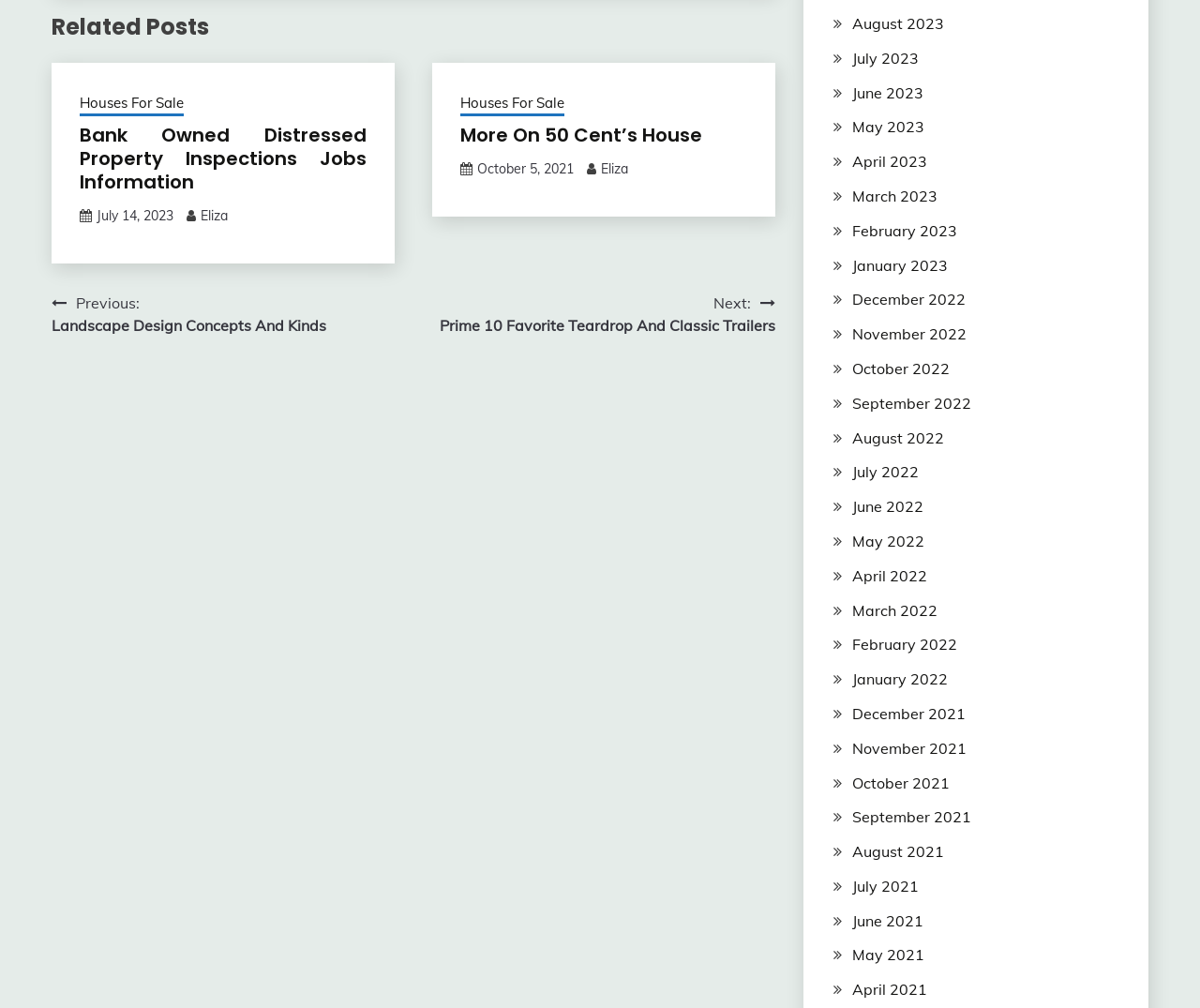Respond to the question below with a single word or phrase:
Who is the author of the post 'More On 50 Cent’s House'?

Eliza